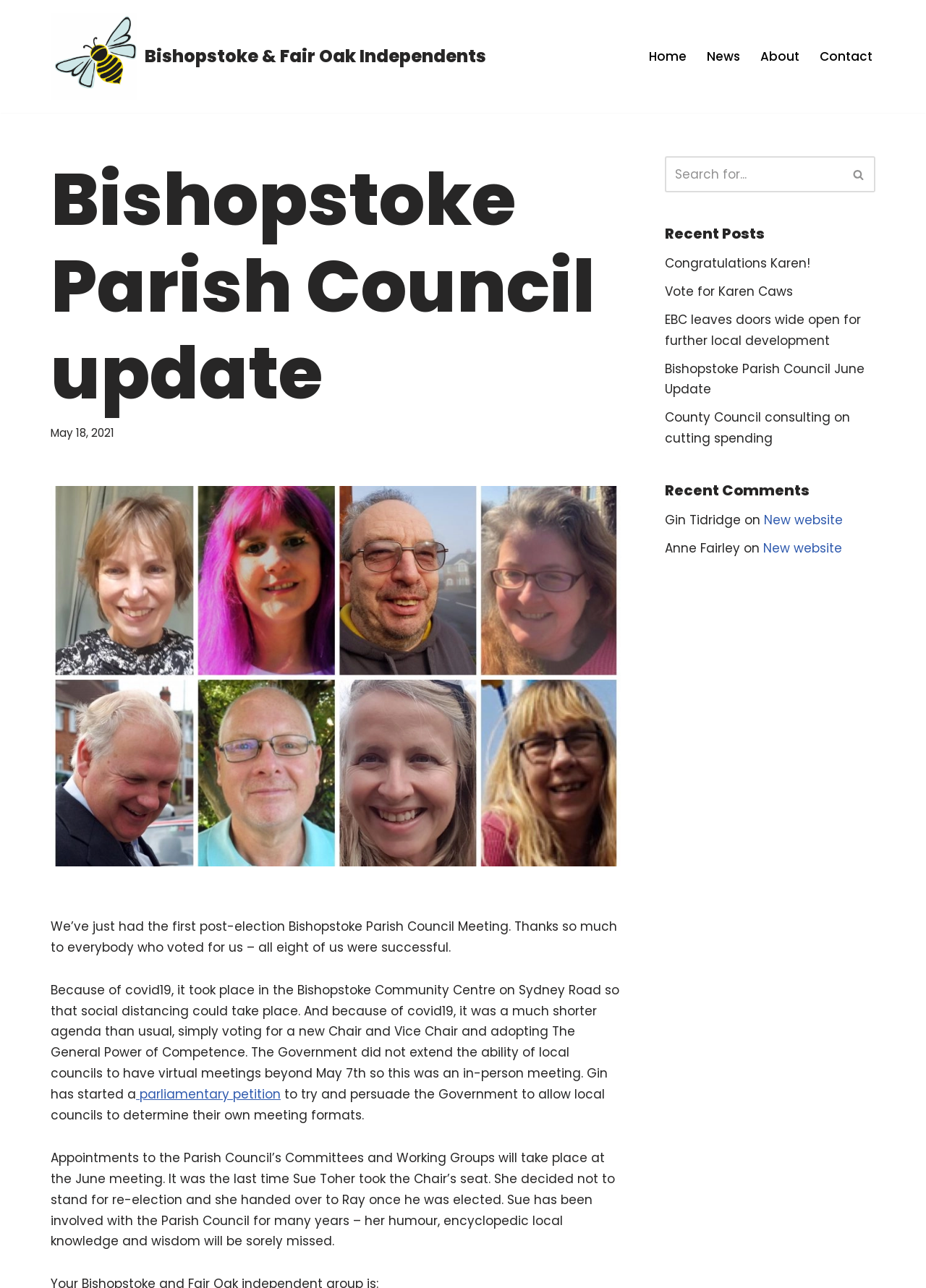Please determine the bounding box coordinates of the section I need to click to accomplish this instruction: "Search for something".

[0.718, 0.121, 0.91, 0.149]